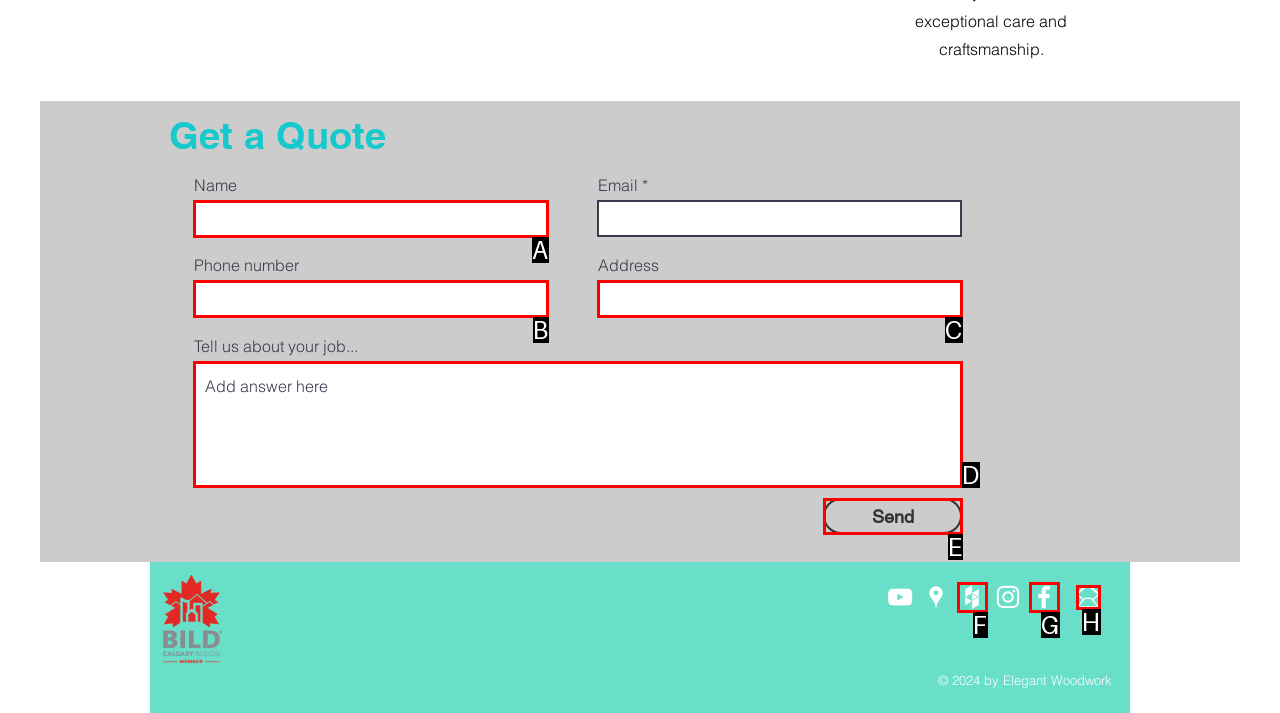Determine which option fits the following description: name="phone"
Answer with the corresponding option's letter directly.

B